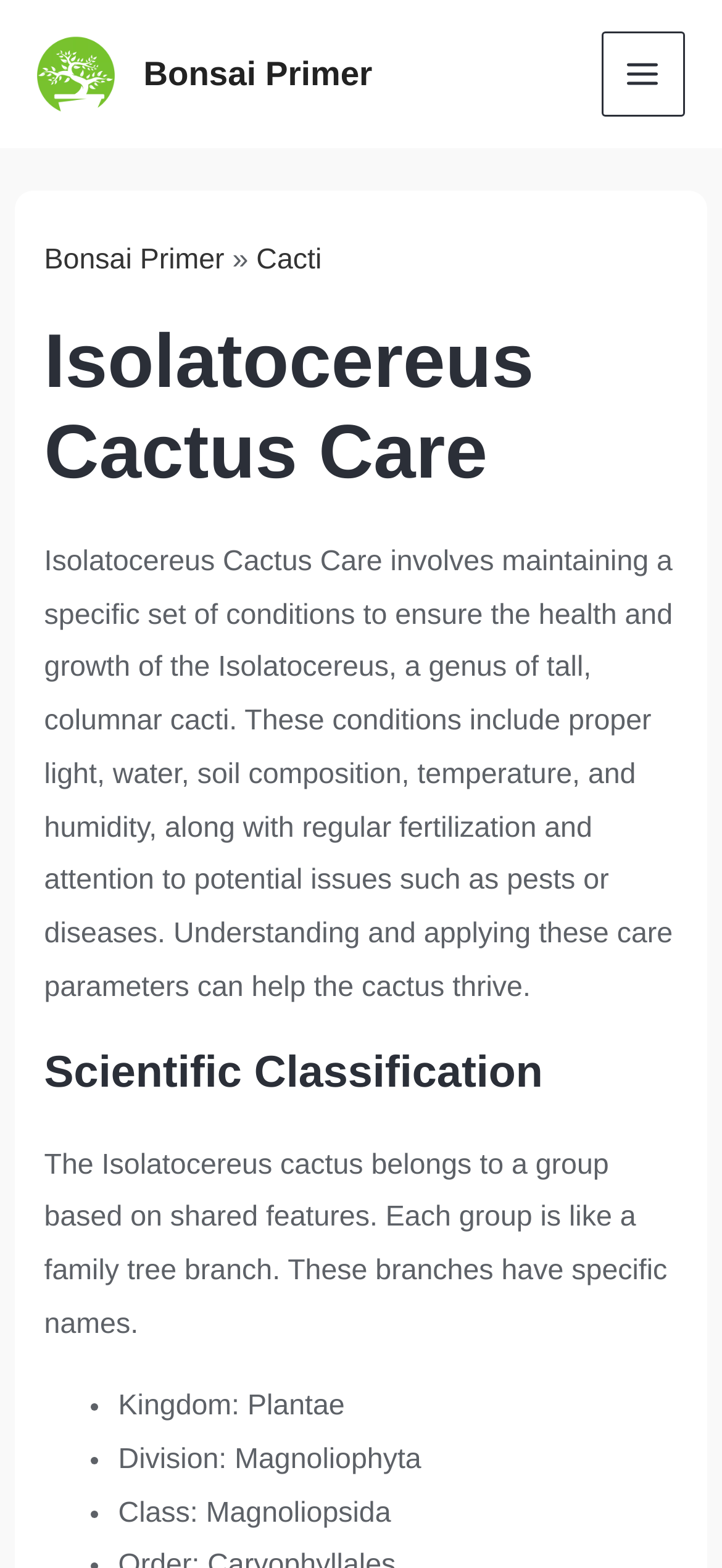What is the kingdom of the Isolatocereus cactus?
Look at the image and provide a detailed response to the question.

The webpage provides a scientific classification of the Isolatocereus cactus, which includes the kingdom, division, class, etc. According to the list, the kingdom of the Isolatocereus cactus is Plantae.